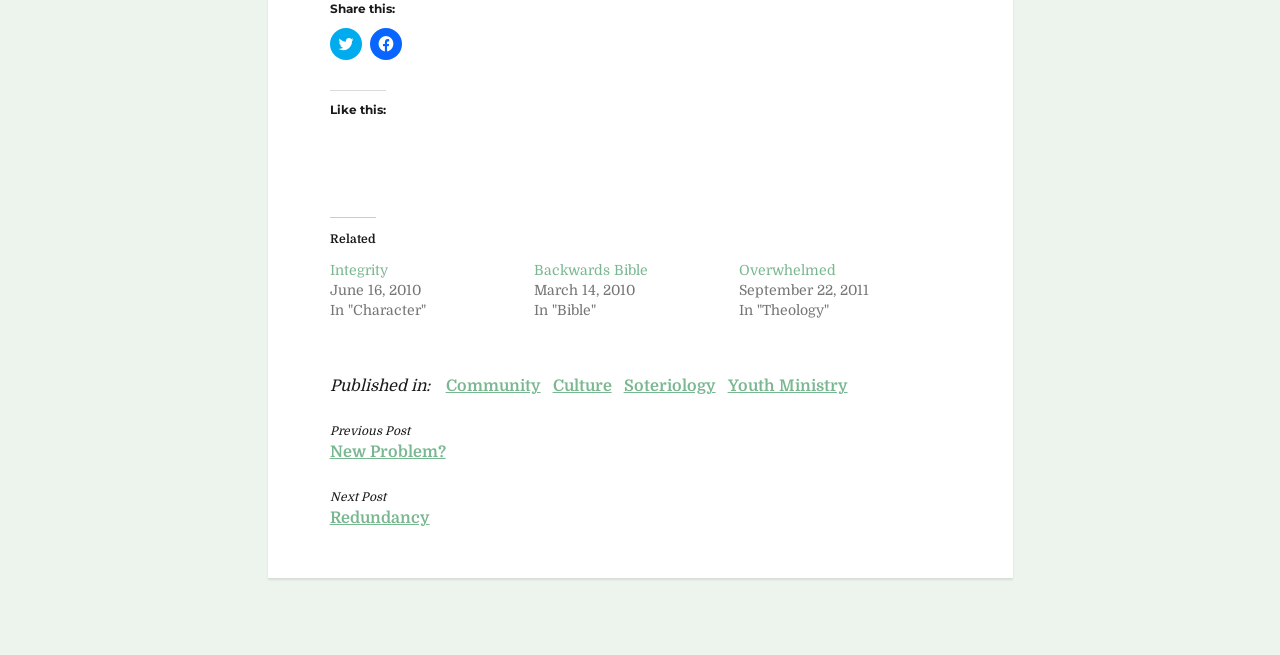Answer briefly with one word or phrase:
How many related posts are shown?

3